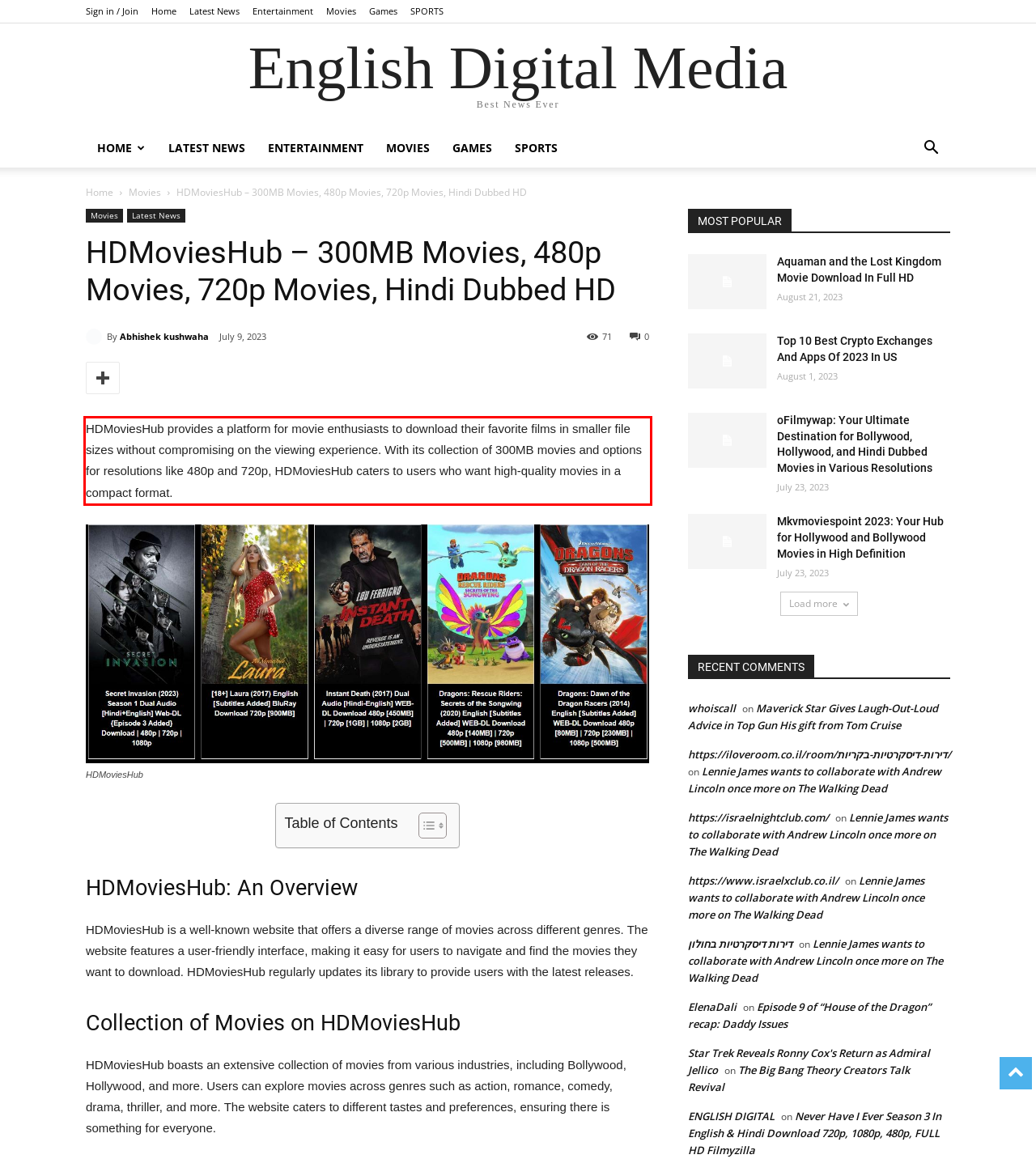Inspect the webpage screenshot that has a red bounding box and use OCR technology to read and display the text inside the red bounding box.

HDMoviesHub provides a platform for movie enthusiasts to download their favorite films in smaller file sizes without compromising on the viewing experience. With its collection of 300MB movies and options for resolutions like 480p and 720p, HDMoviesHub caters to users who want high-quality movies in a compact format.